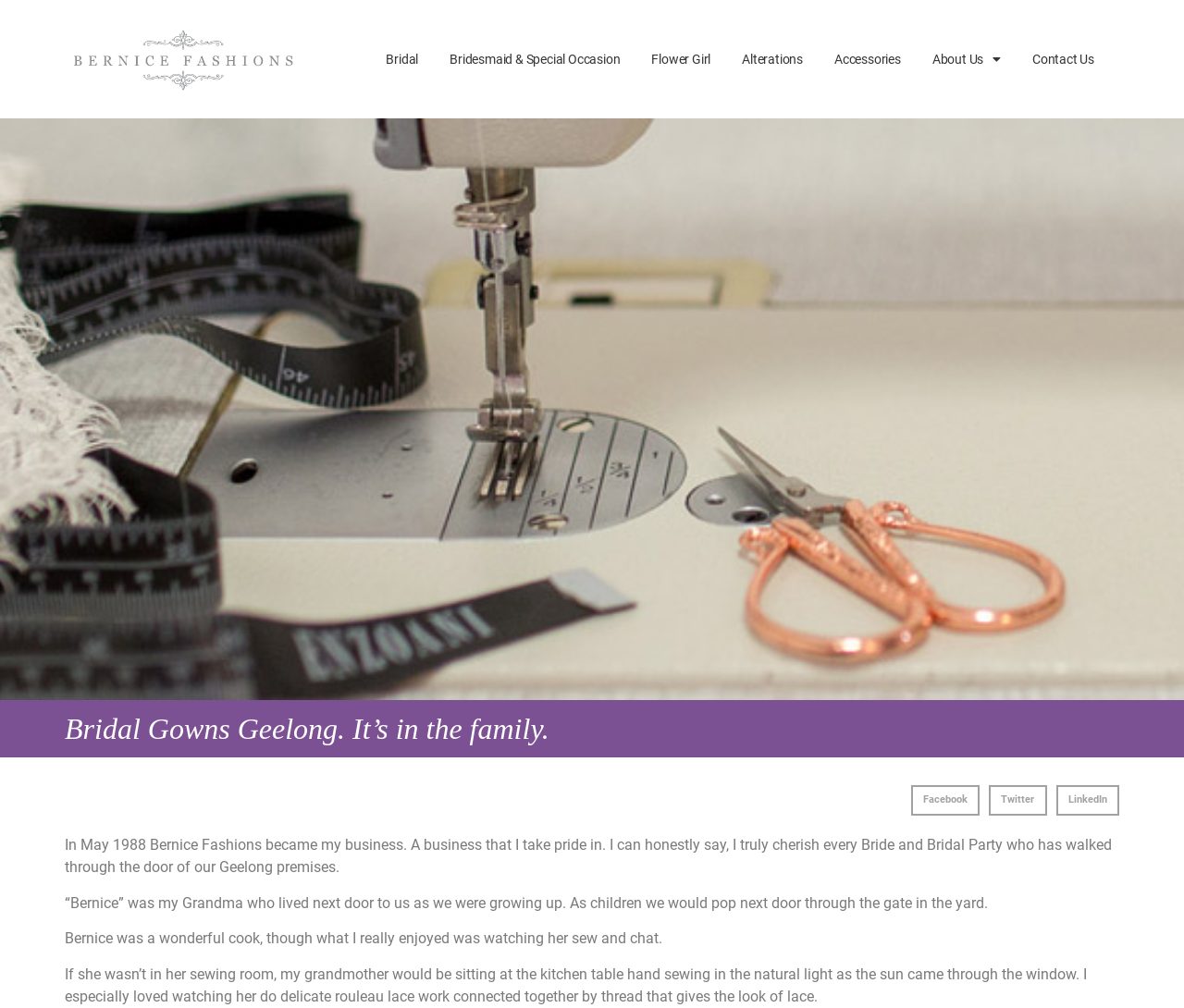Please identify the coordinates of the bounding box for the clickable region that will accomplish this instruction: "Share on Facebook".

[0.769, 0.779, 0.827, 0.81]